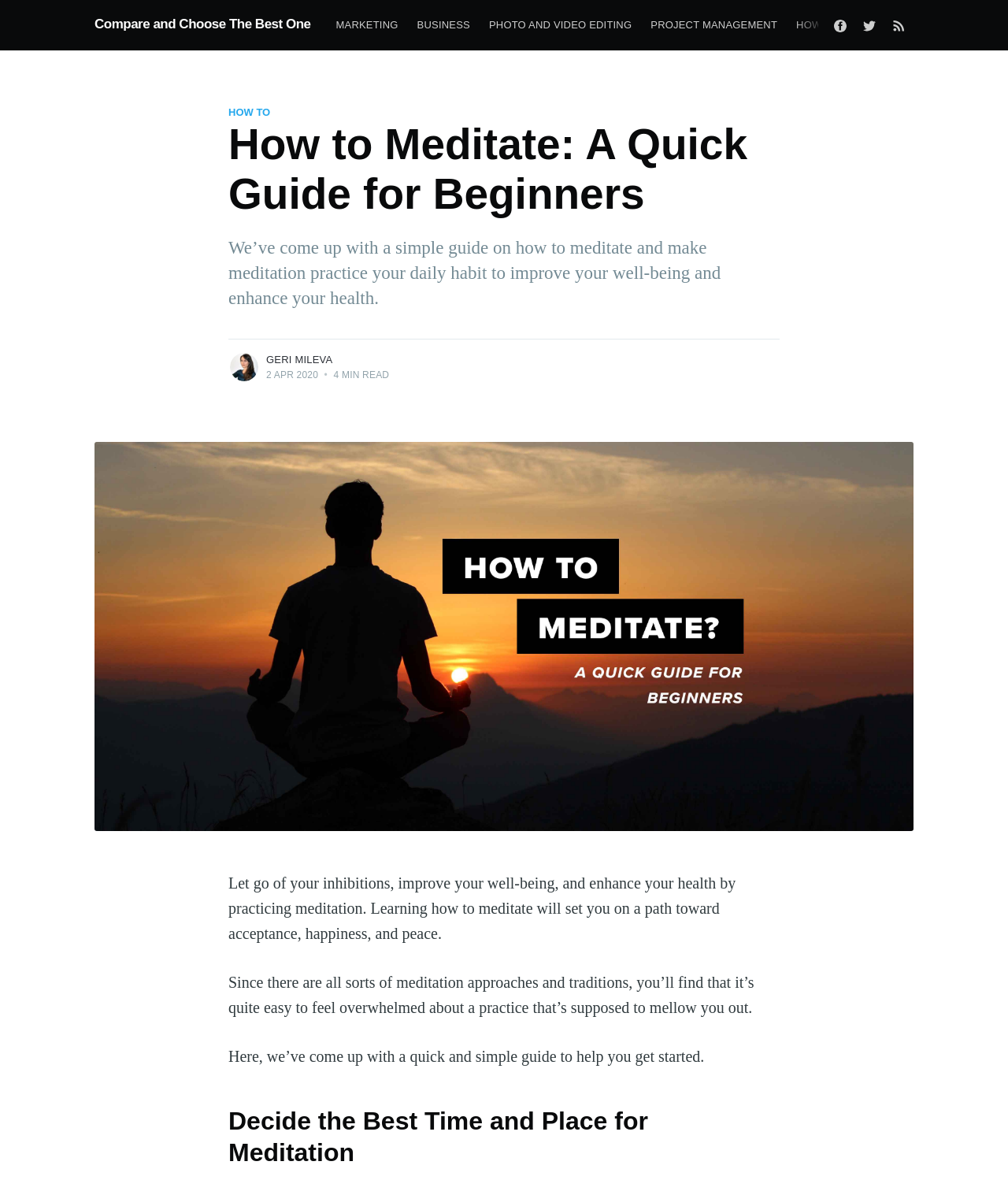Kindly provide the bounding box coordinates of the section you need to click on to fulfill the given instruction: "Click on the 'HOW TO' link".

[0.227, 0.089, 0.268, 0.102]